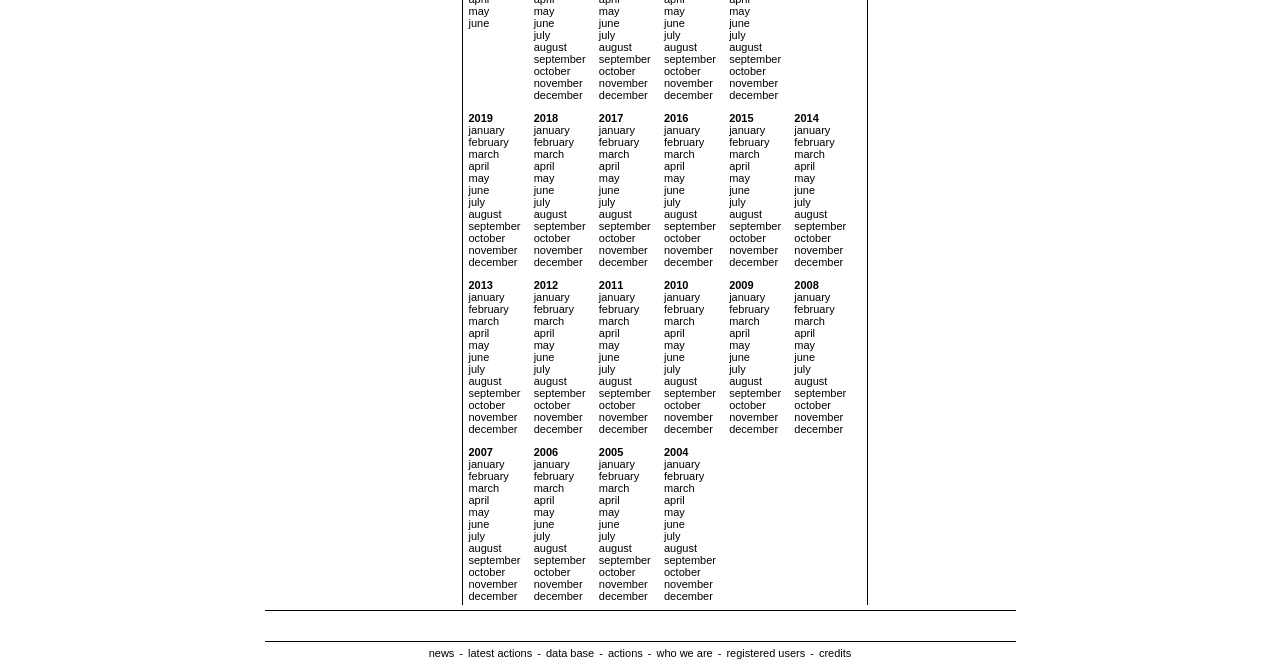Identify the bounding box for the UI element that is described as follows: "who we are".

[0.513, 0.963, 0.557, 0.981]